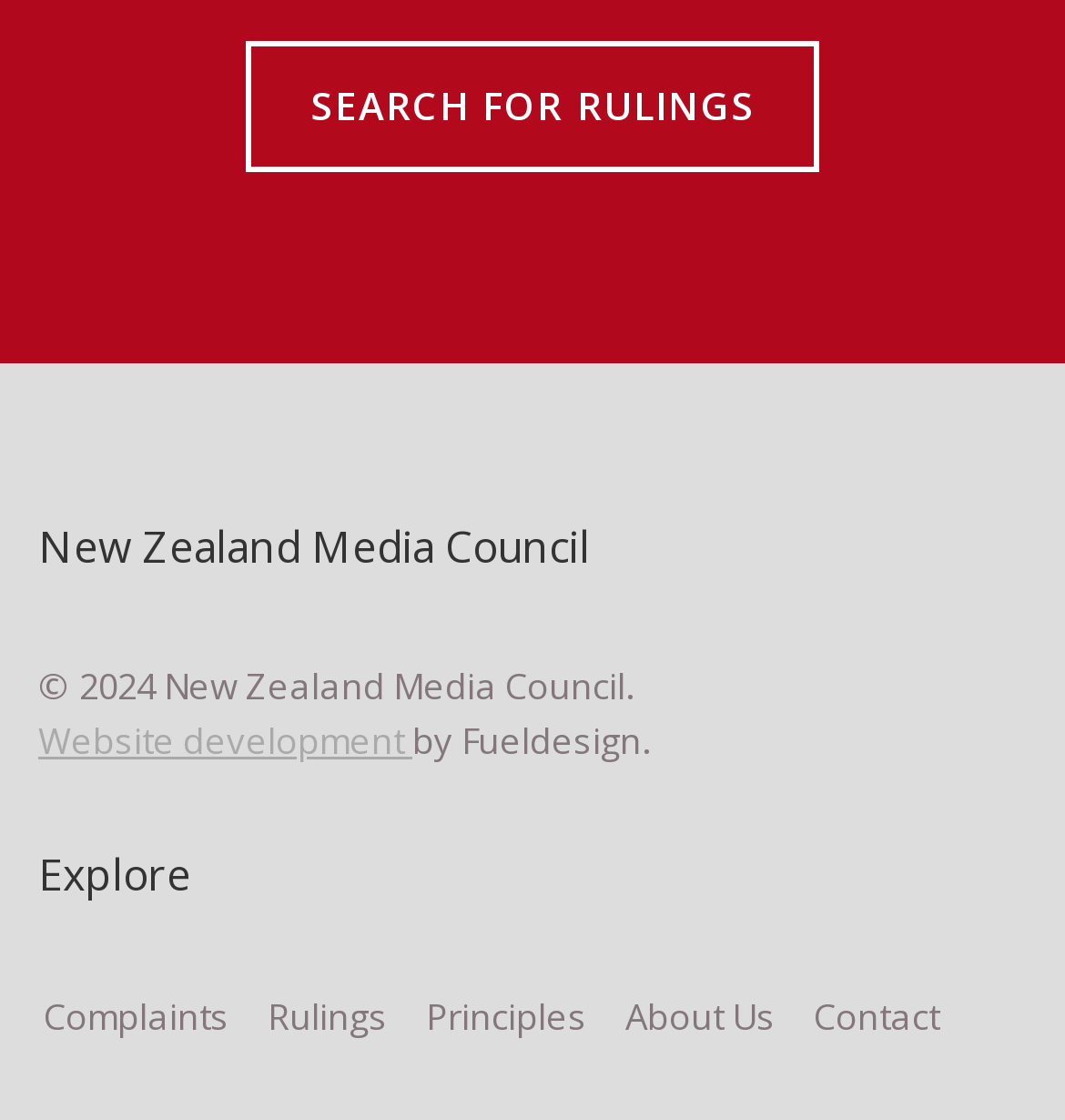Look at the image and write a detailed answer to the question: 
What is the first option in the 'Explore' section?

The 'Explore' section is indicated by the heading element 'Explore' with bounding box coordinates [0.036, 0.754, 0.964, 0.812]. The first link element below this heading is 'Complaints' with bounding box coordinates [0.041, 0.885, 0.215, 0.929]. Therefore, the first option in the 'Explore' section is 'Complaints'.